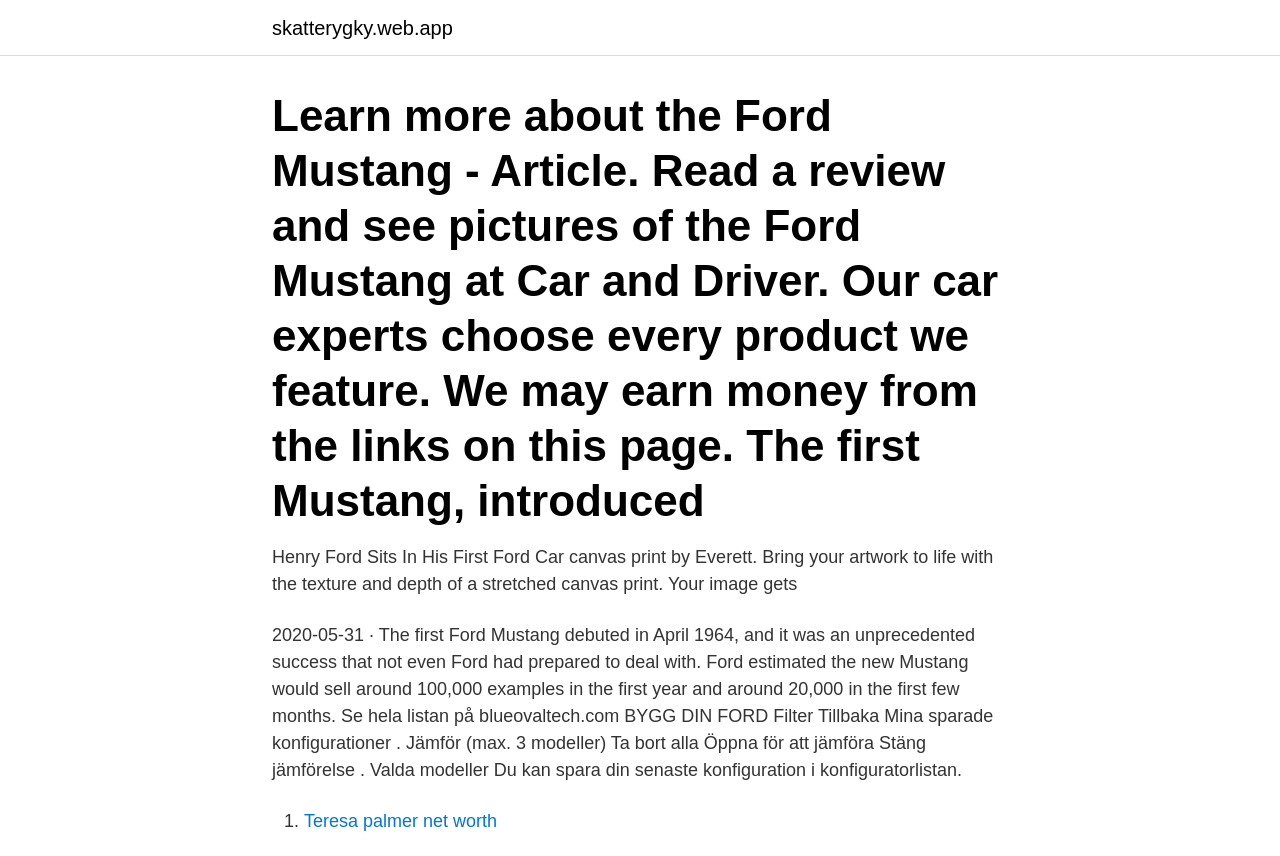Give a one-word or short phrase answer to the question: 
What is the website mentioned in the article?

Car and Driver